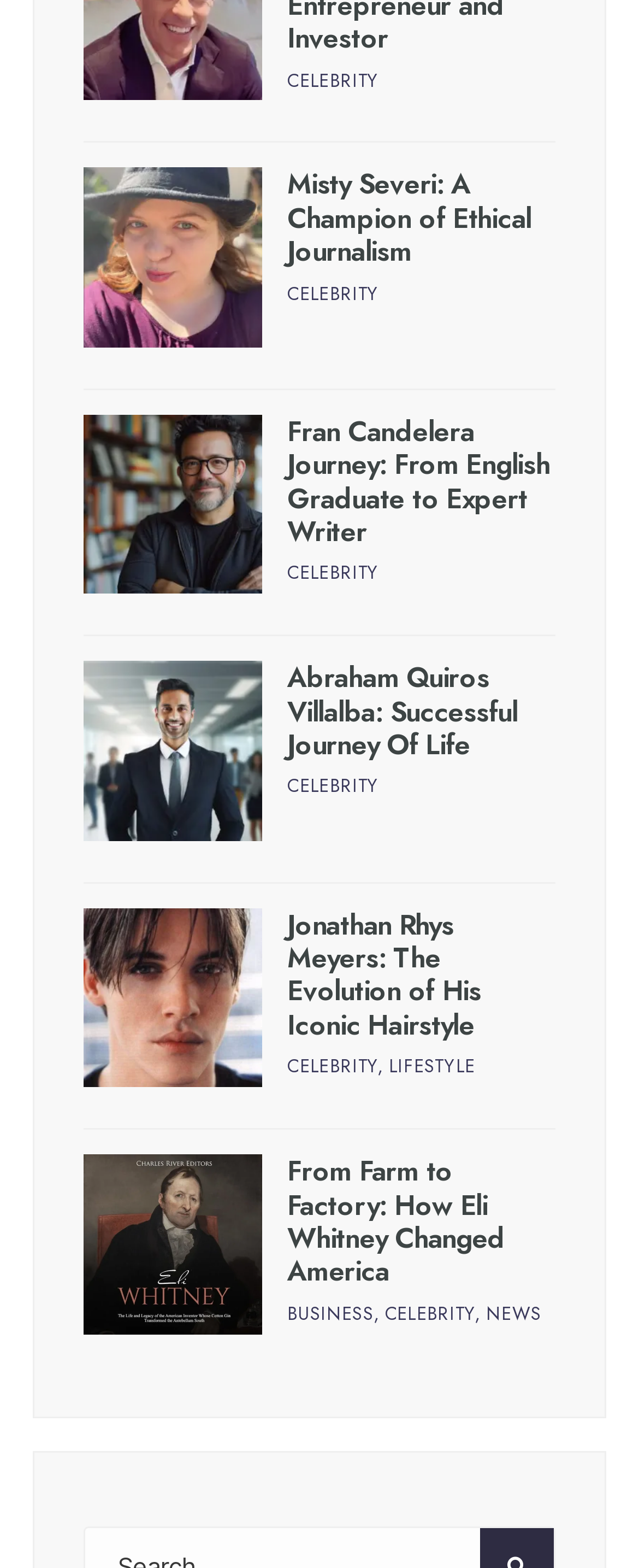Can you specify the bounding box coordinates of the area that needs to be clicked to fulfill the following instruction: "explore Hairstyle Evolution"?

[0.131, 0.579, 0.411, 0.693]